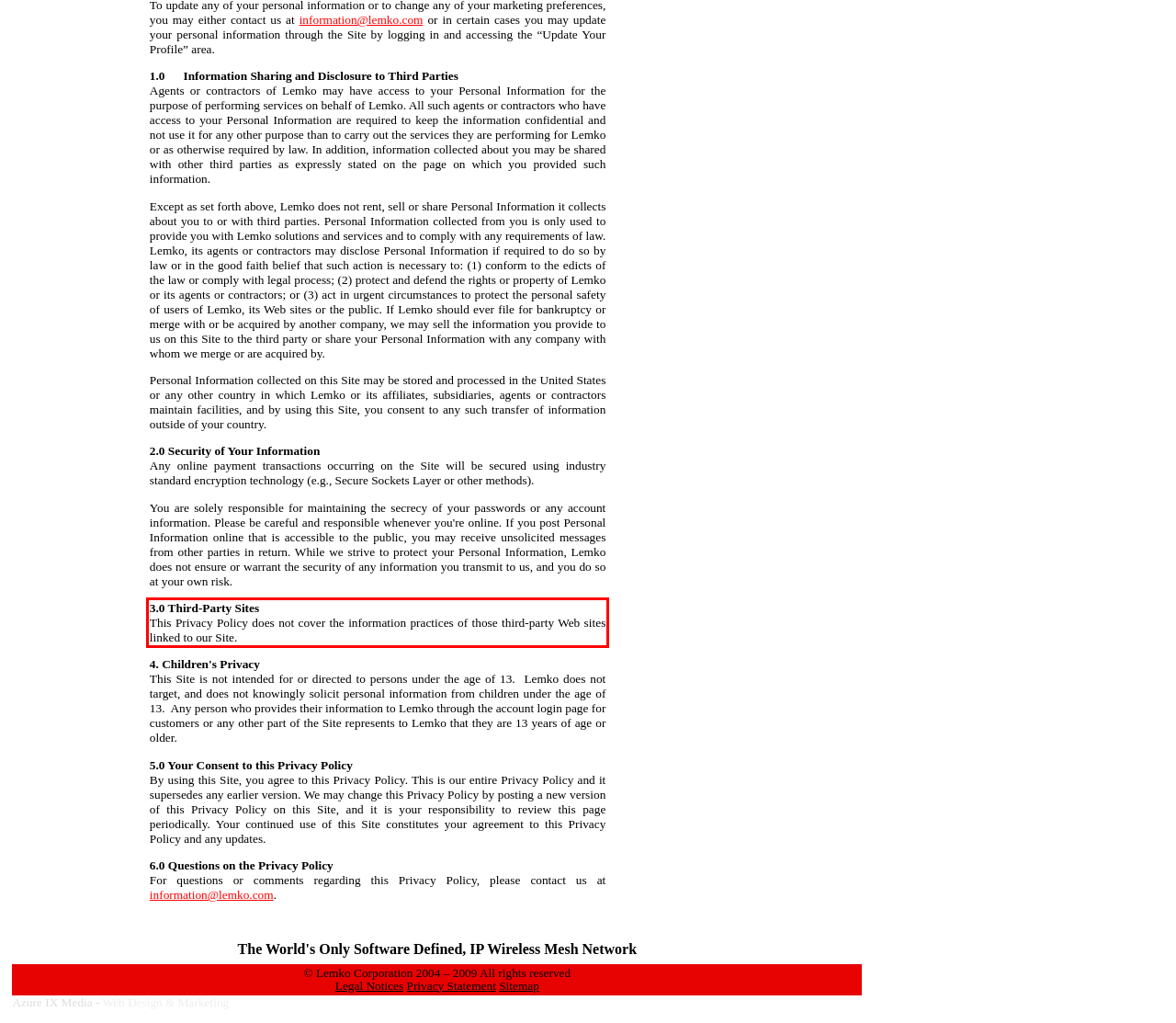You are given a webpage screenshot with a red bounding box around a UI element. Extract and generate the text inside this red bounding box.

3.0 Third-Party Sites This Privacy Policy does not cover the information practices of those third-party Web sites linked to our Site.